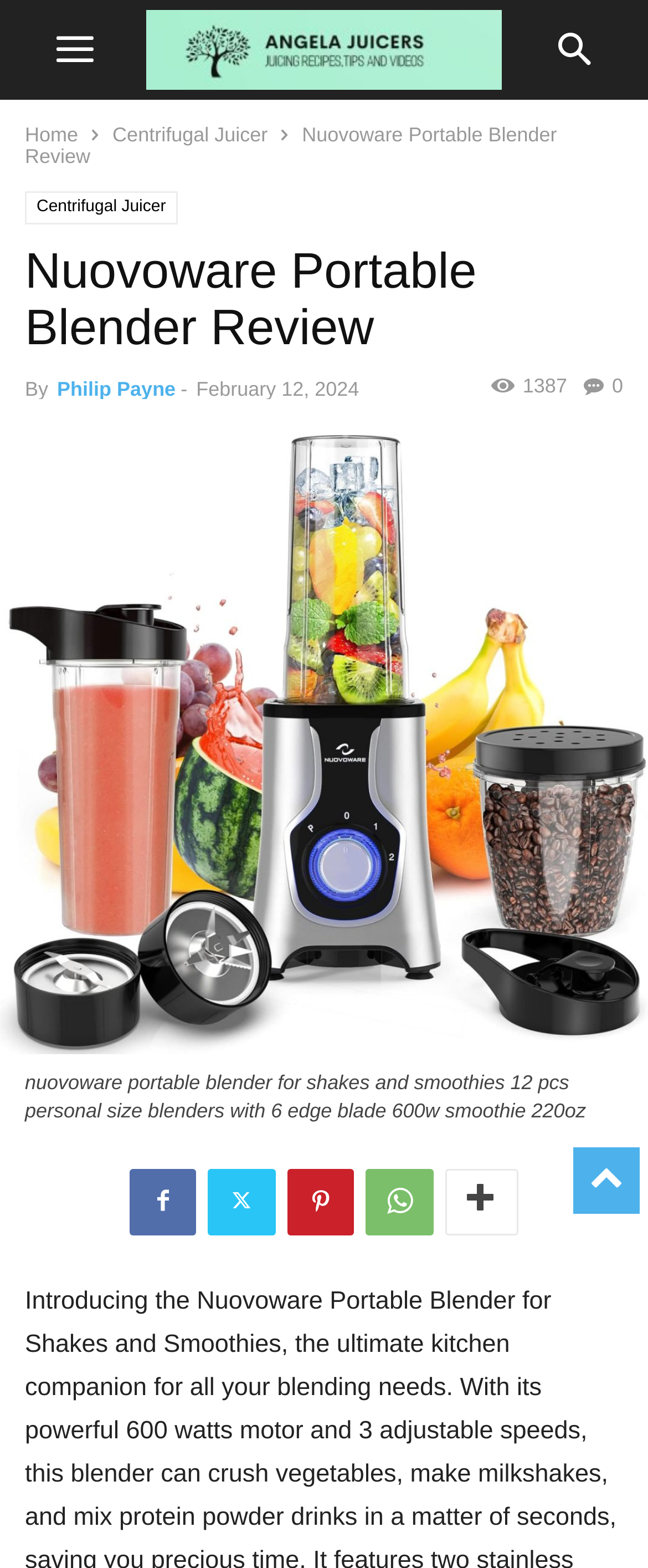Observe the image and answer the following question in detail: What is the date of the review?

I found the answer by examining the time element within the header section of the webpage, which contains the text 'February 12, 2024'. This text specifies the date of the review.